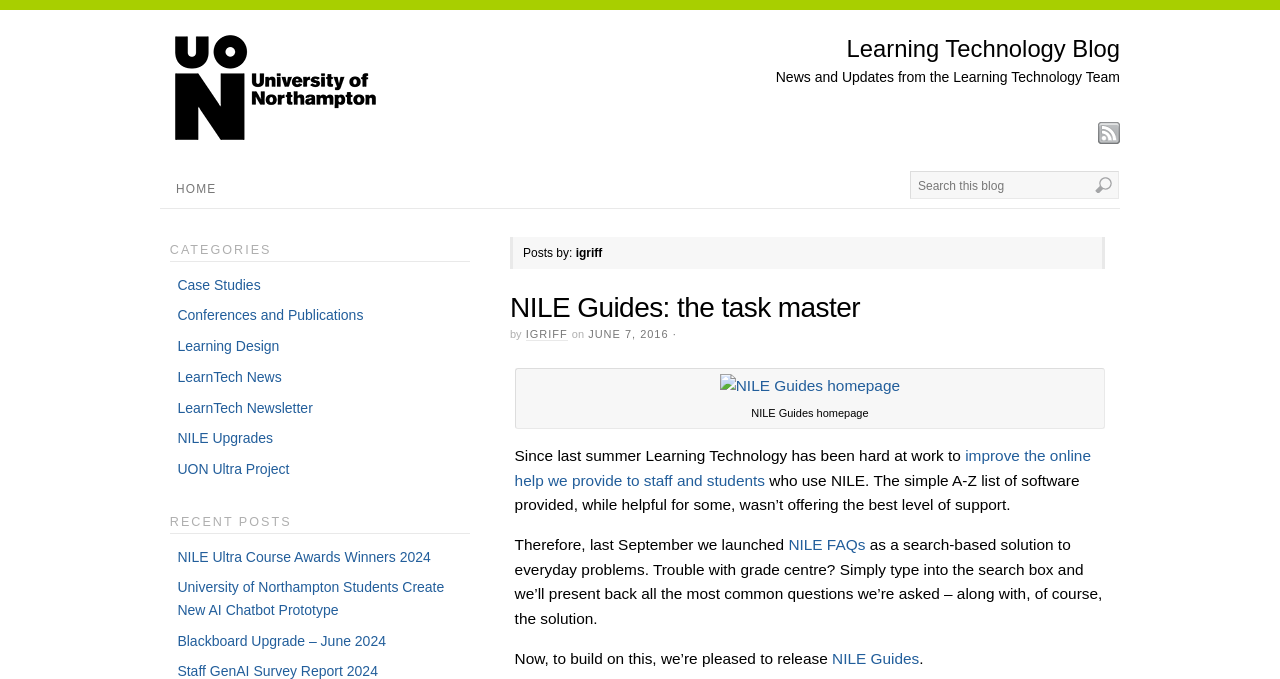Identify the bounding box coordinates of the specific part of the webpage to click to complete this instruction: "Check the category LearnTech News".

[0.139, 0.543, 0.22, 0.567]